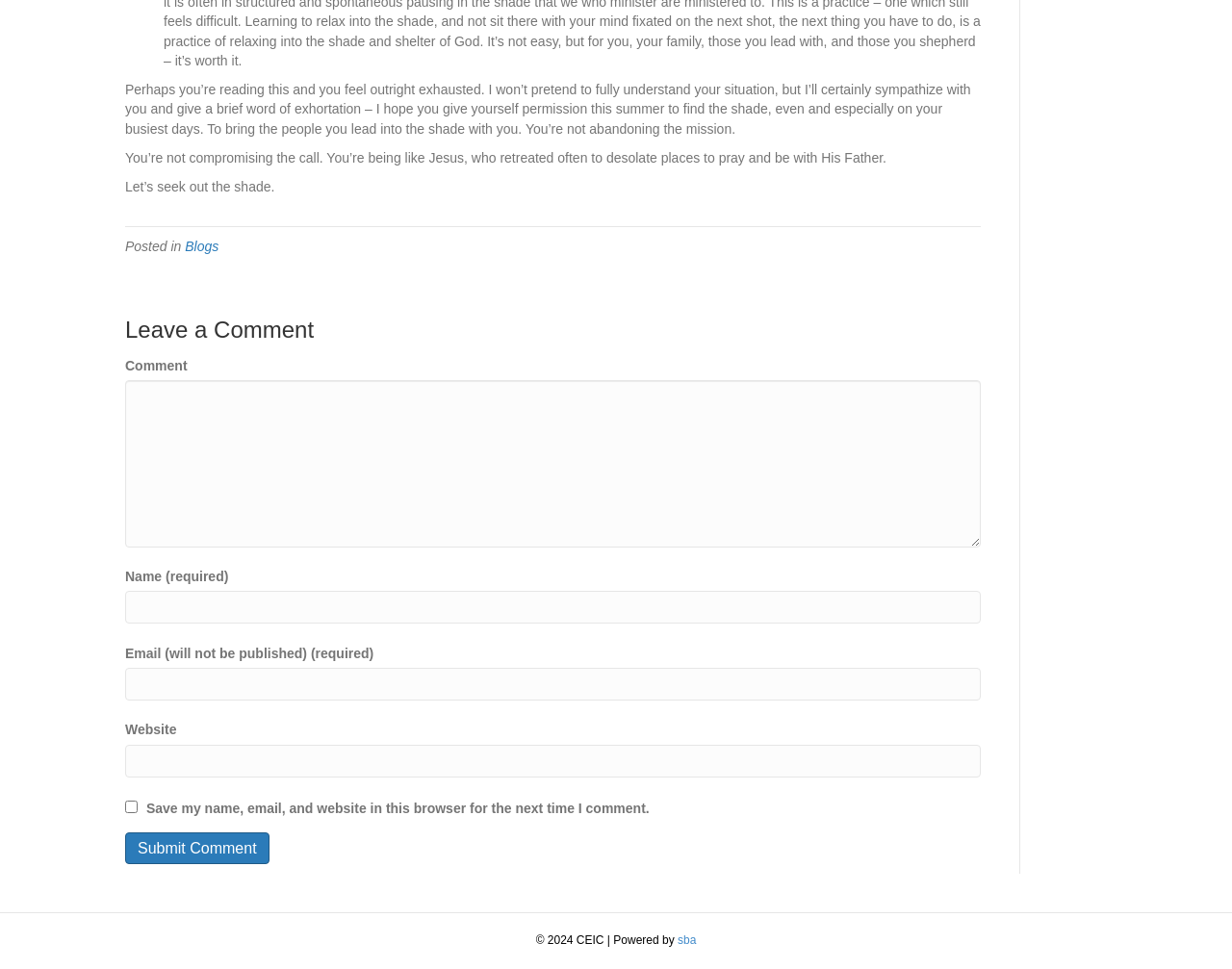What is the author encouraging the reader to do?
Please answer the question with a single word or phrase, referencing the image.

Find the shade